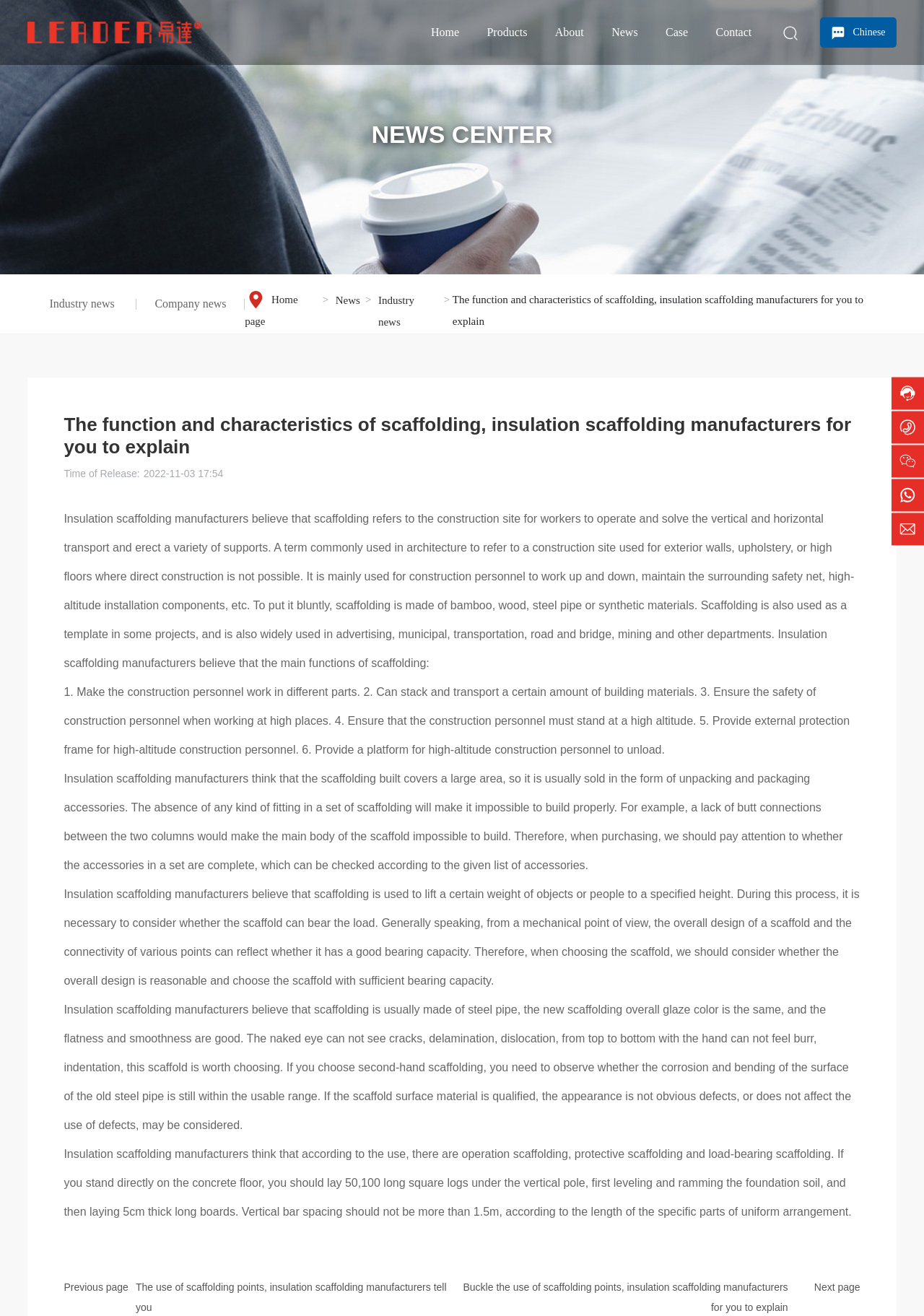Please locate the bounding box coordinates of the element's region that needs to be clicked to follow the instruction: "Click the 'Previous page' link". The bounding box coordinates should be provided as four float numbers between 0 and 1, i.e., [left, top, right, bottom].

[0.069, 0.974, 0.139, 0.982]